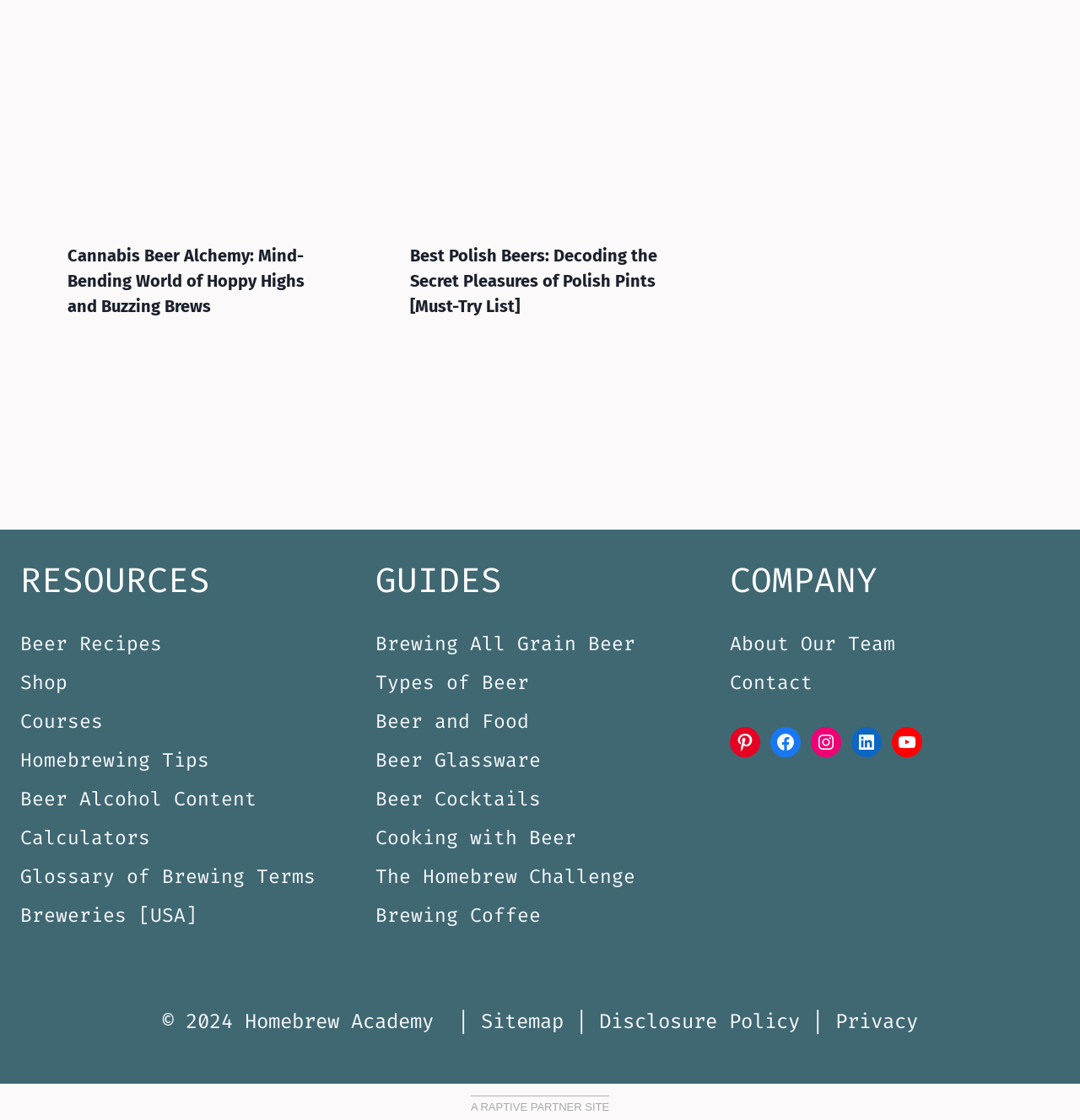What social media platforms does the company have a presence on?
Please respond to the question with as much detail as possible.

The webpage has links to the company's social media profiles on Facebook, Instagram, LinkedIn, Pinterest, and YouTube, suggesting that the company has a presence on these platforms.